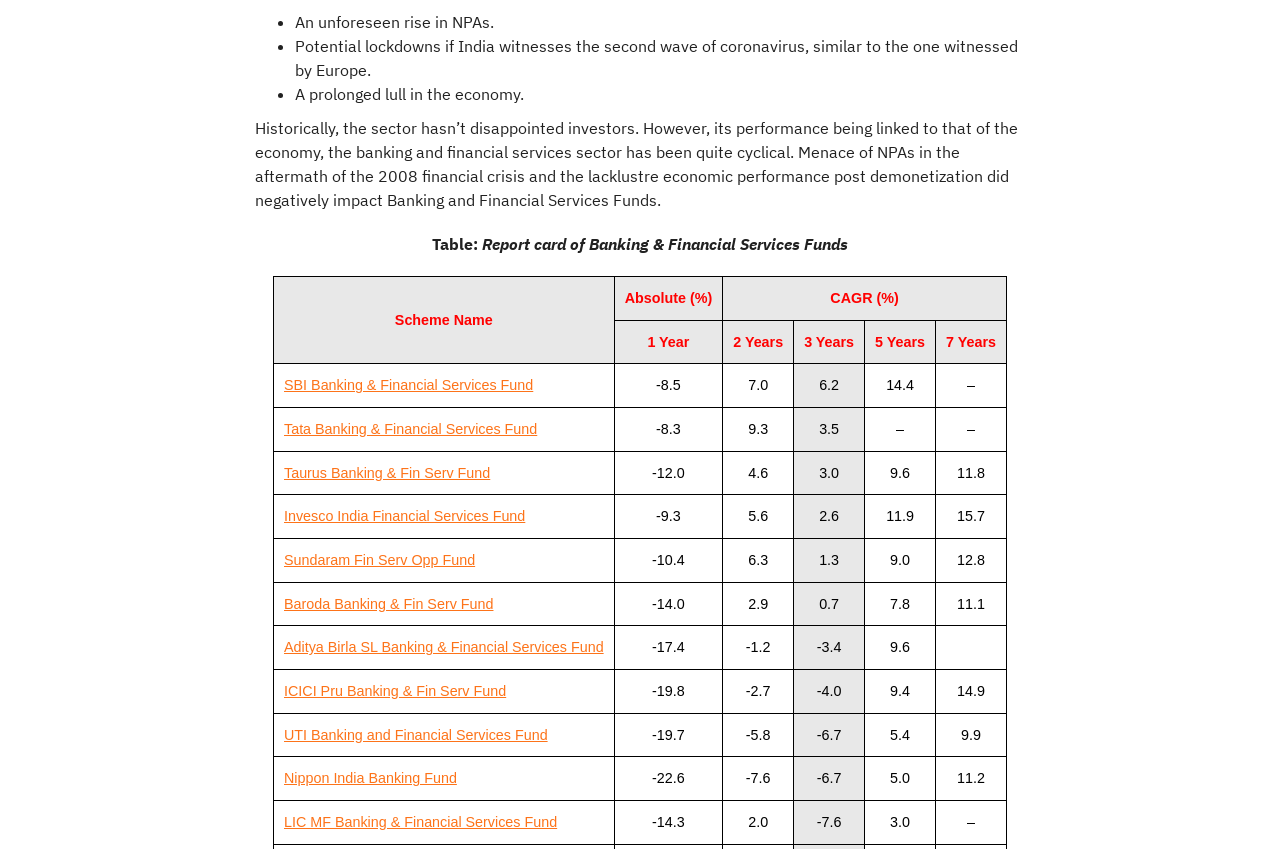Identify the bounding box coordinates of the clickable region to carry out the given instruction: "View report card of Banking & Financial Services Funds".

[0.377, 0.276, 0.662, 0.299]